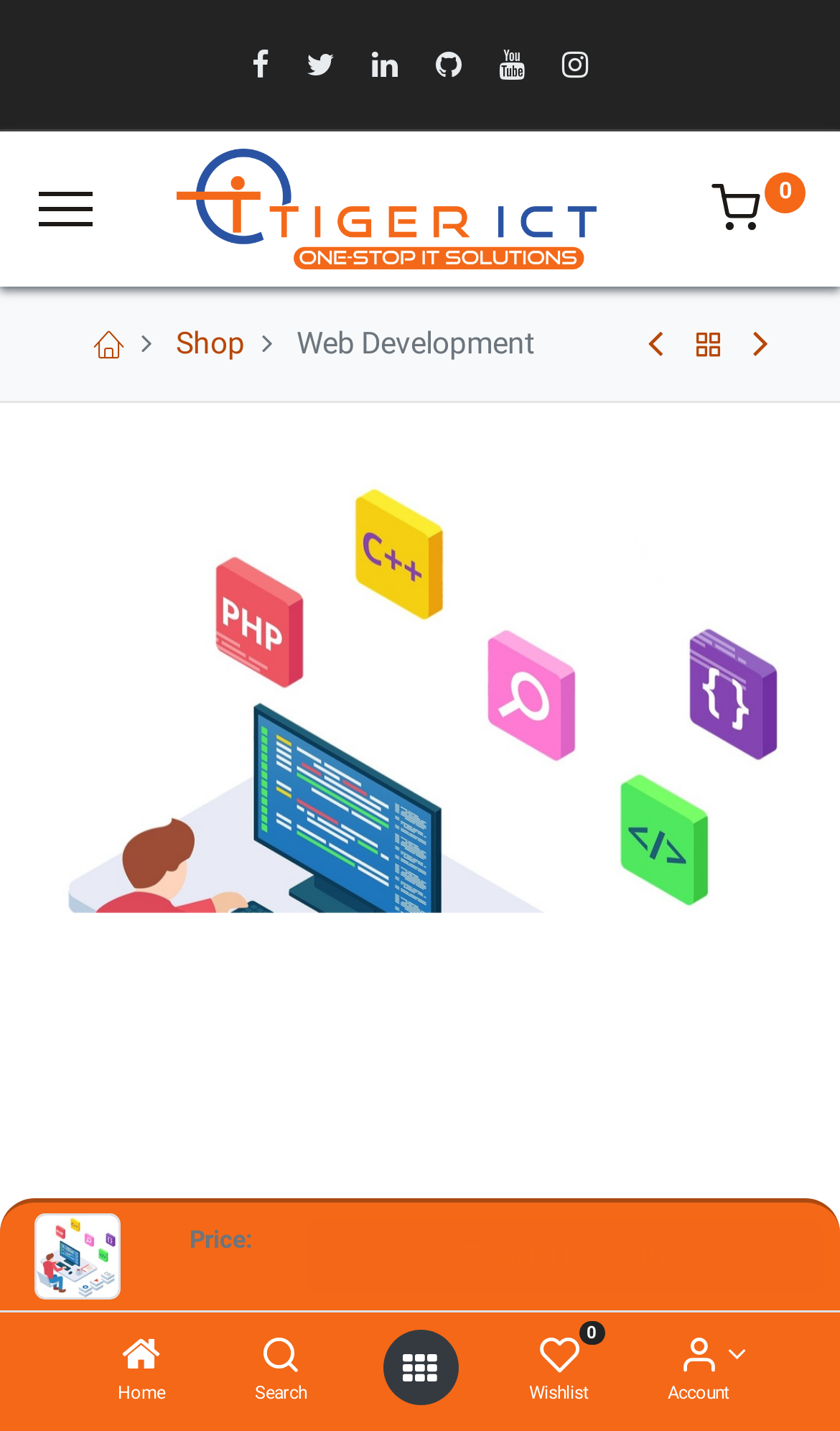What is the function of the button with the '' icon?
Give a one-word or short-phrase answer derived from the screenshot.

Add to Cart